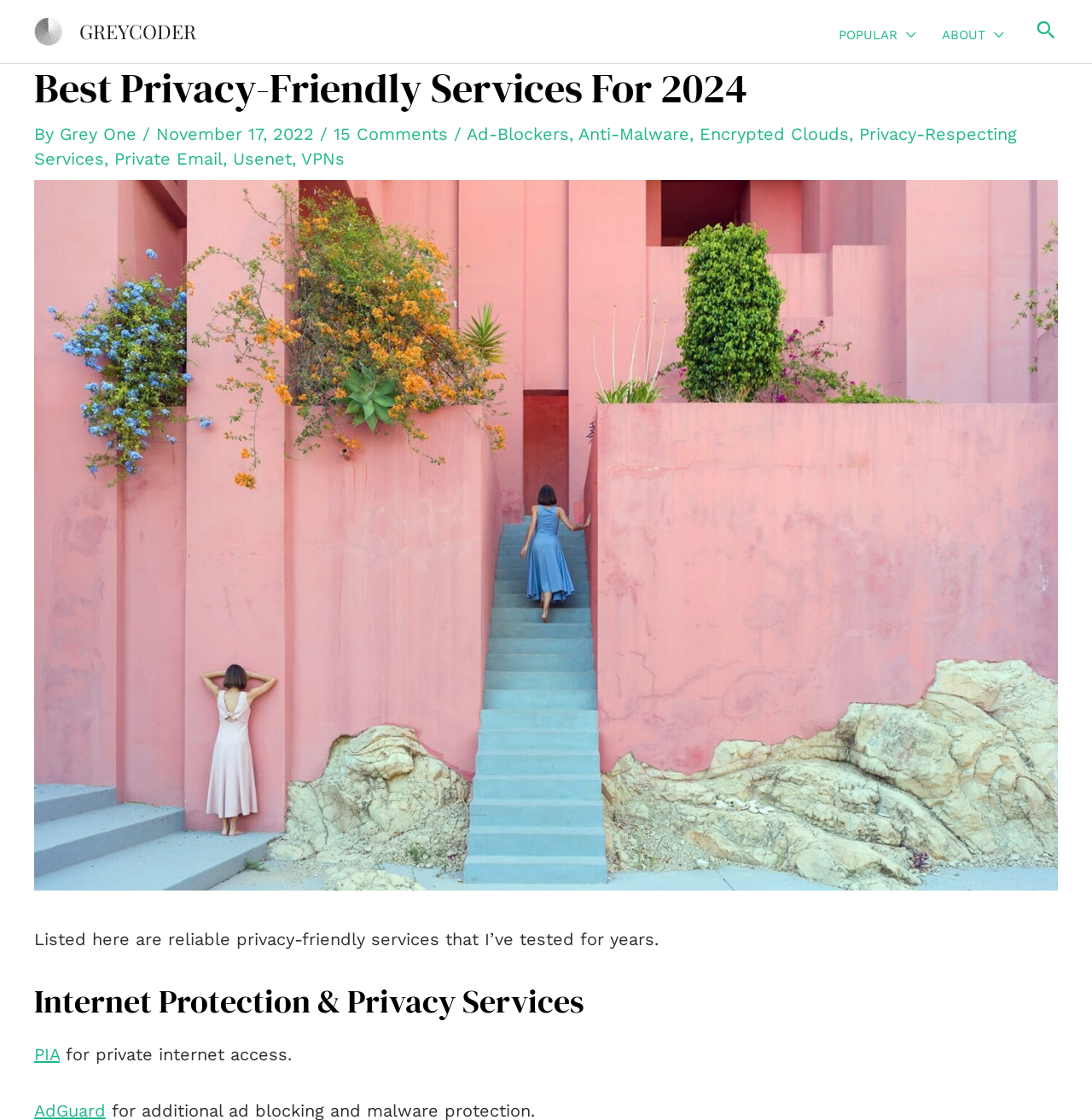Pinpoint the bounding box coordinates of the area that should be clicked to complete the following instruction: "toggle ABOUT menu". The coordinates must be given as four float numbers between 0 and 1, i.e., [left, top, right, bottom].

[0.851, 0.018, 0.931, 0.044]